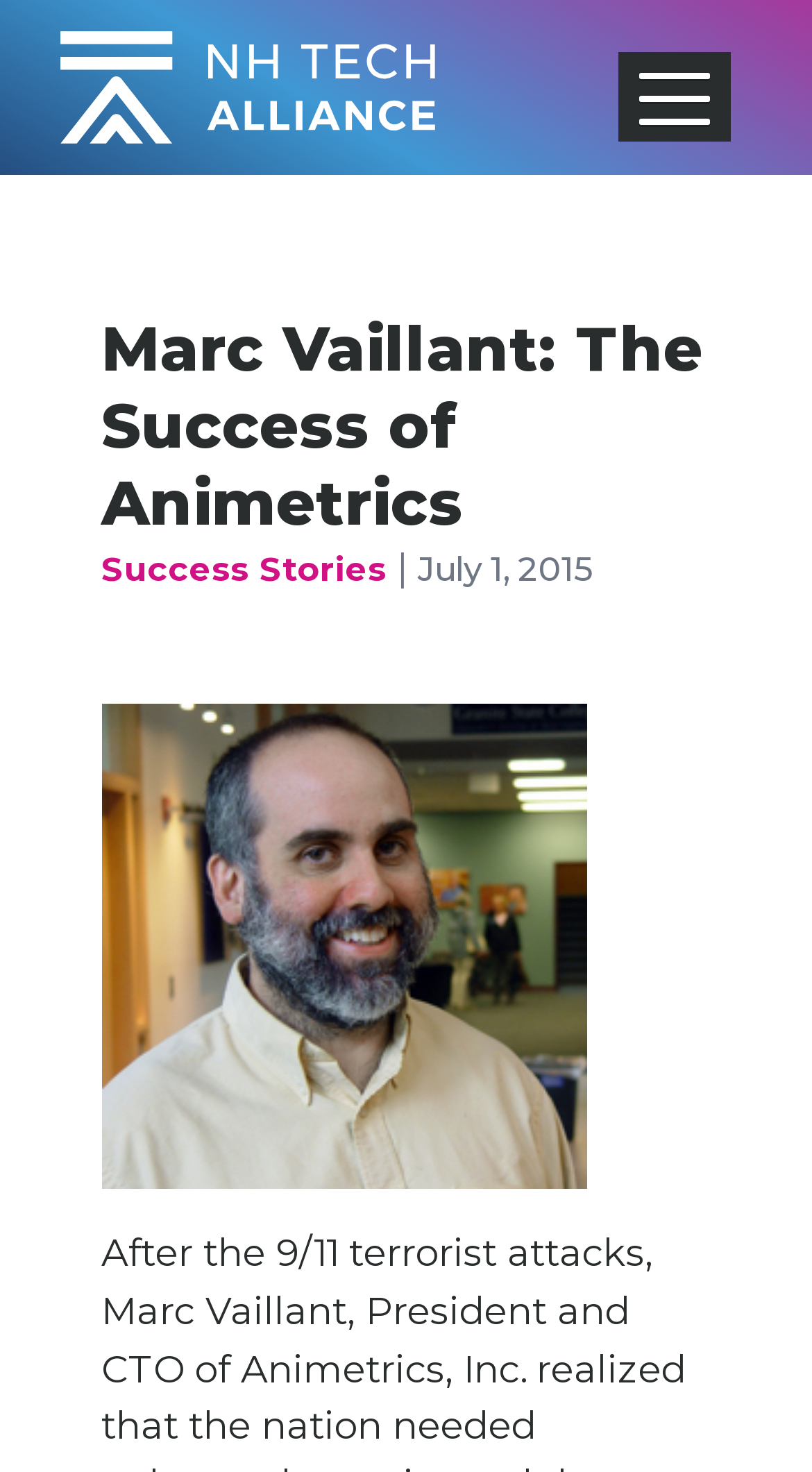Provide the bounding box coordinates in the format (top-left x, top-left y, bottom-right x, bottom-right y). All values are floating point numbers between 0 and 1. Determine the bounding box coordinate of the UI element described as: Success Stories

[0.125, 0.373, 0.476, 0.4]